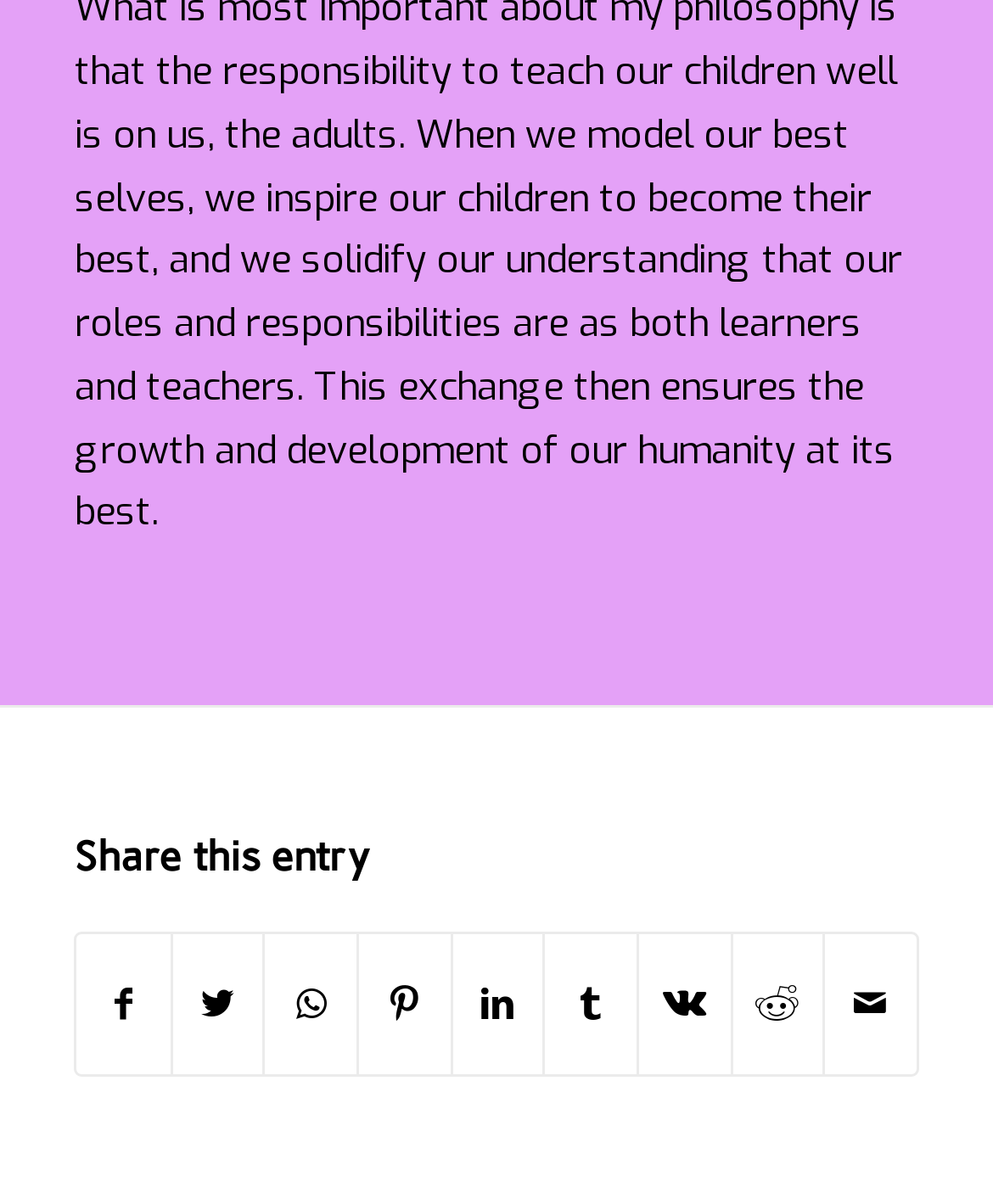Please provide the bounding box coordinate of the region that matches the element description: Share on Vk. Coordinates should be in the format (top-left x, top-left y, bottom-right x, bottom-right y) and all values should be between 0 and 1.

[0.643, 0.775, 0.735, 0.893]